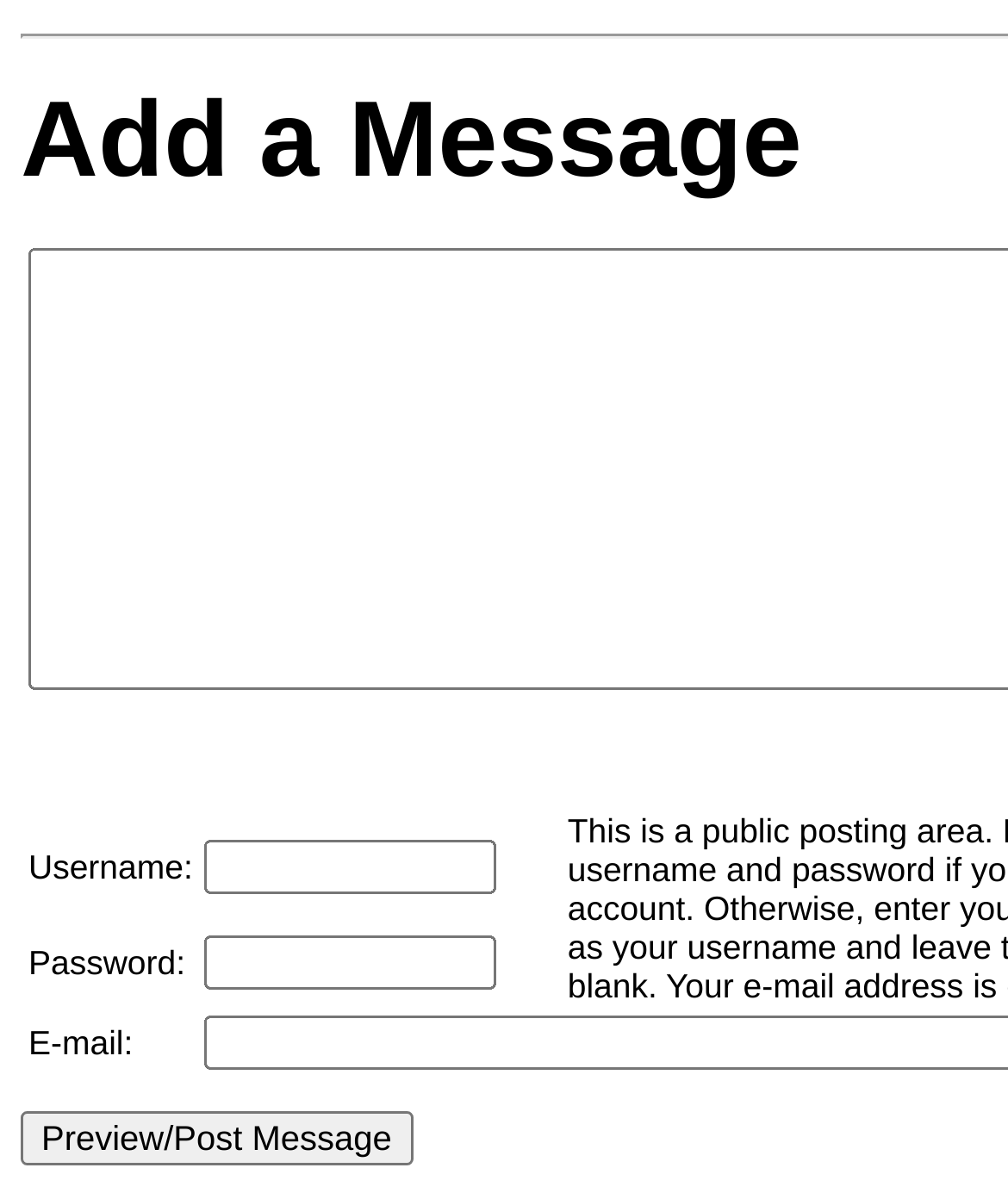Respond with a single word or phrase:
How many textboxes are there?

2